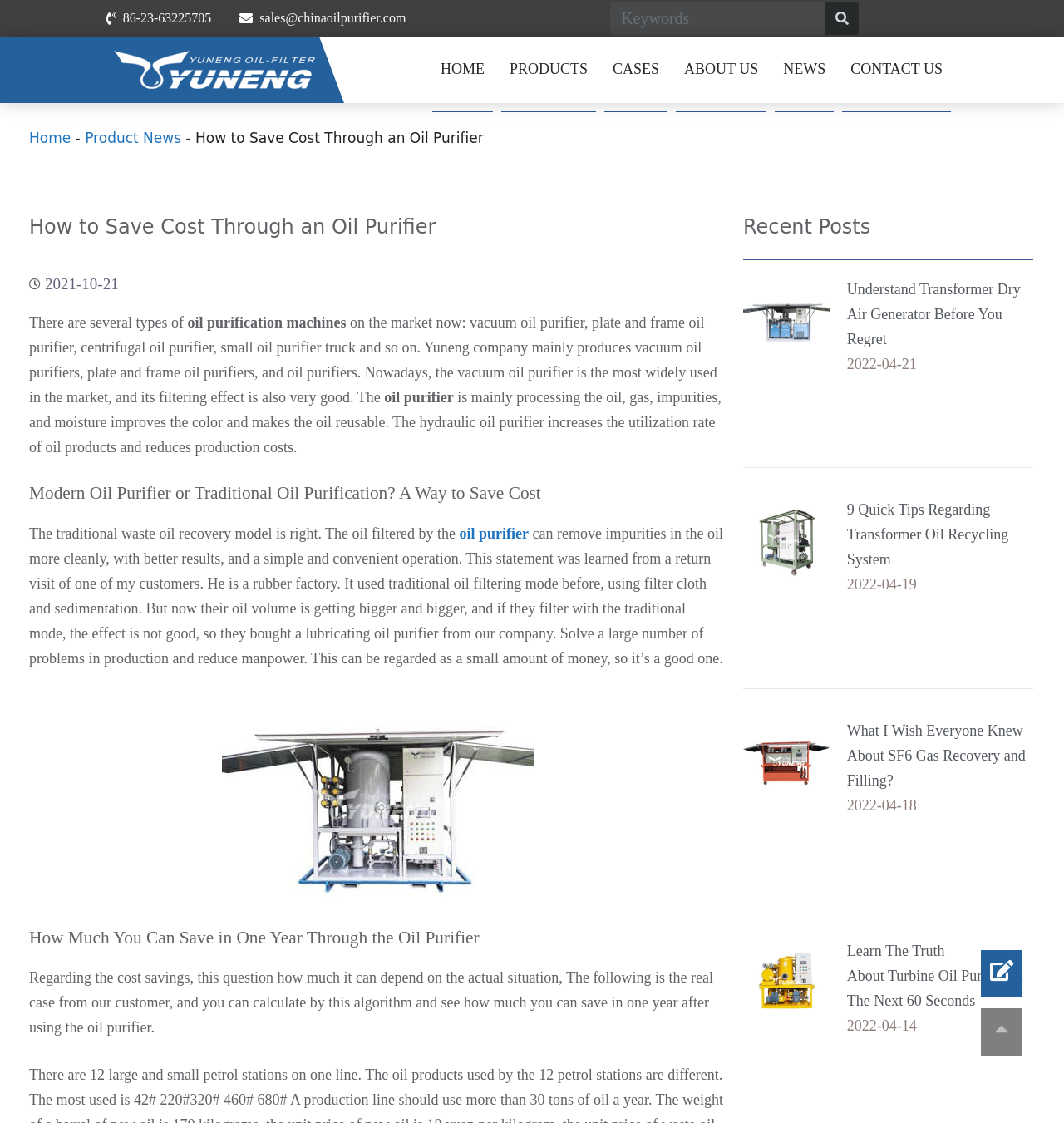Specify the bounding box coordinates of the region I need to click to perform the following instruction: "Search for an article". The coordinates must be four float numbers in the range of 0 to 1, i.e., [left, top, right, bottom].

None